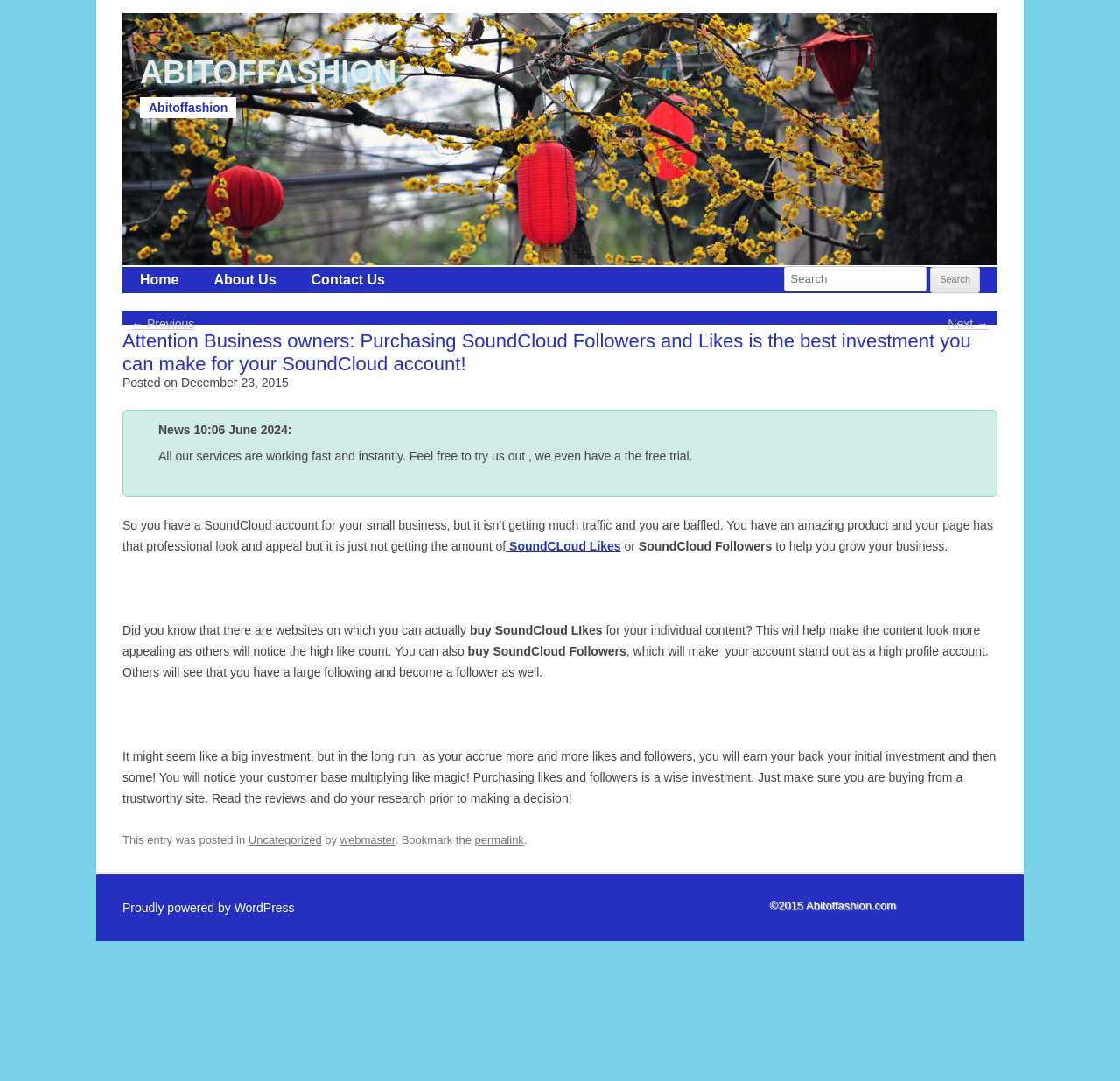Please examine the image and answer the question with a detailed explanation:
What can be purchased for a SoundCloud account?

The webpage mentions that websites exist where one can buy SoundCloud Likes and Followers for individual content, which can make the content look more appealing and increase the account's visibility.